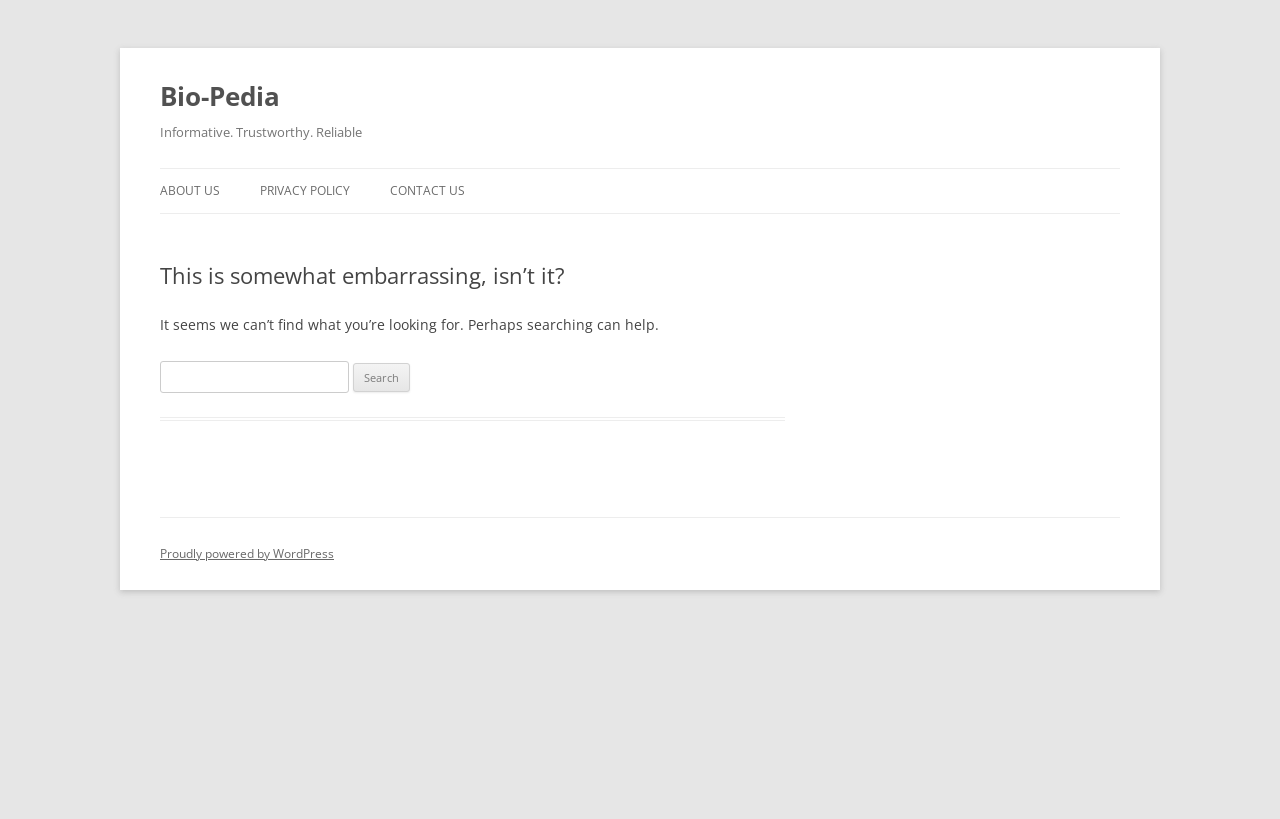For the following element description, predict the bounding box coordinates in the format (top-left x, top-left y, bottom-right x, bottom-right y). All values should be floating point numbers between 0 and 1. Description: Privacy Policy

[0.203, 0.206, 0.273, 0.26]